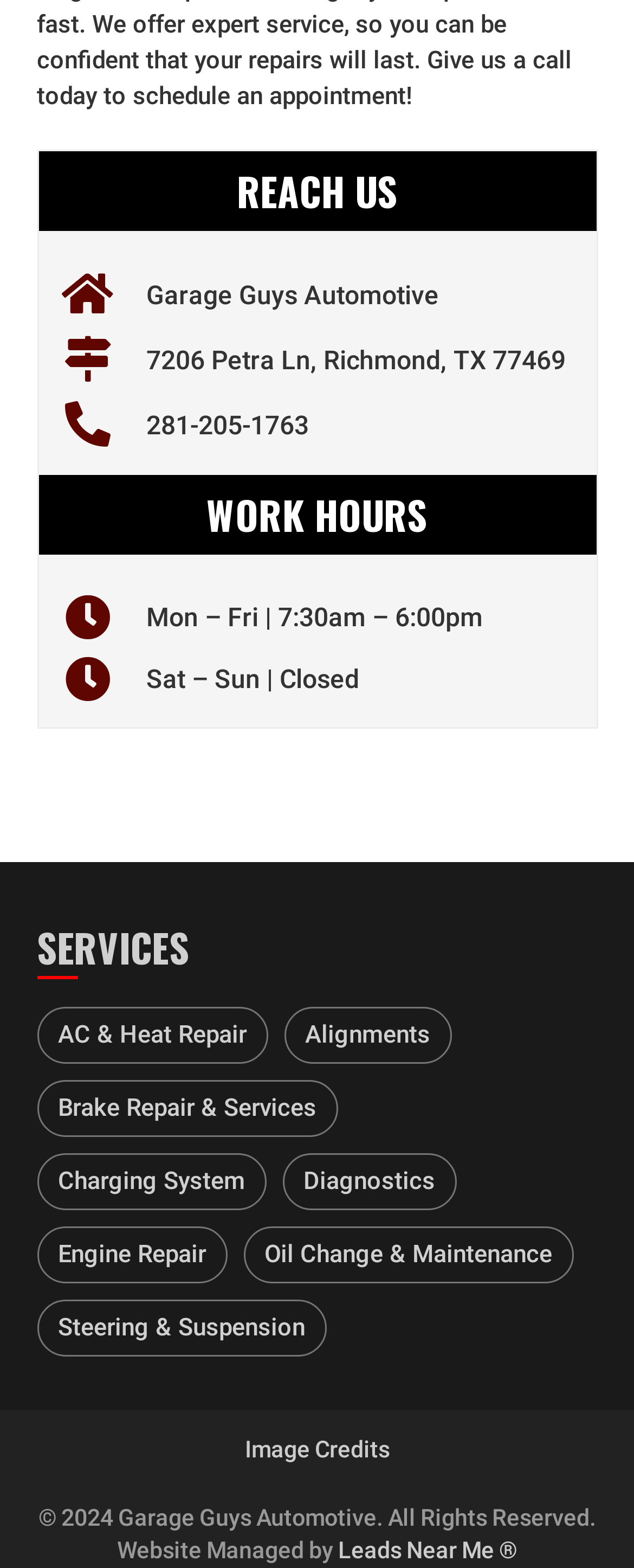Locate the bounding box coordinates of the UI element described by: "Alignments". Provide the coordinates as four float numbers between 0 and 1, formatted as [left, top, right, bottom].

[0.447, 0.642, 0.712, 0.679]